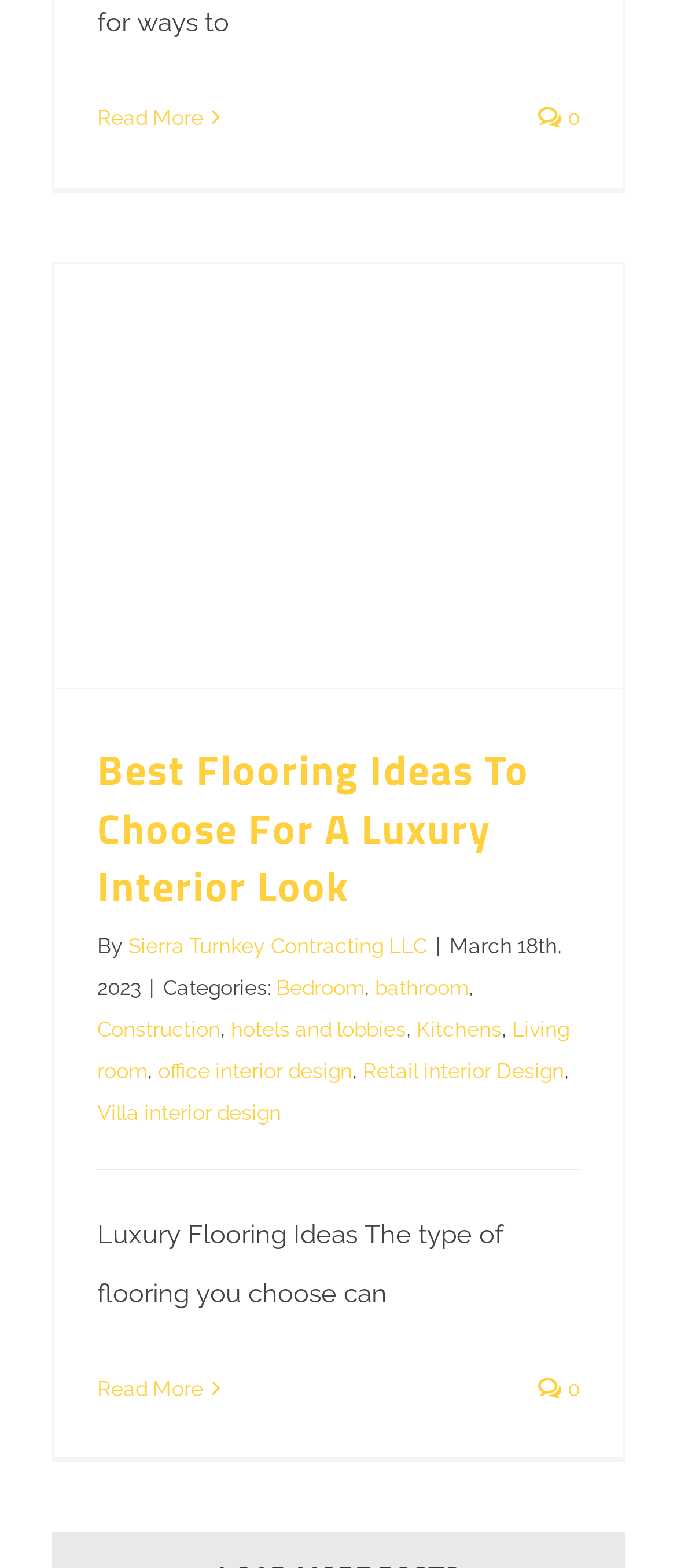Identify the bounding box for the UI element described as: "Sierra Turnkey Contracting LLC". The coordinates should be four float numbers between 0 and 1, i.e., [left, top, right, bottom].

[0.19, 0.596, 0.631, 0.611]